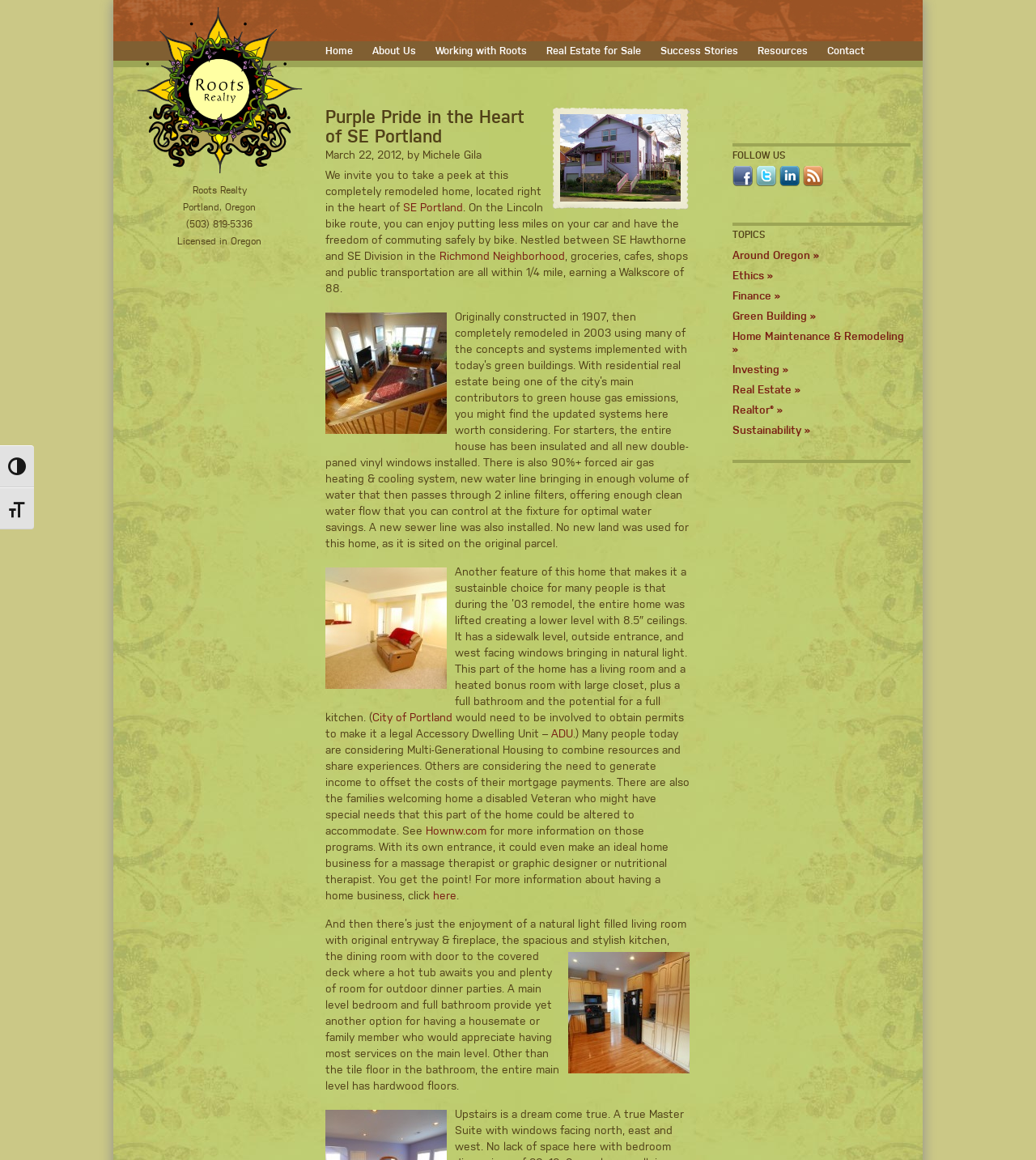What is the Walkscore of the neighborhood?
Look at the image and answer the question using a single word or phrase.

88